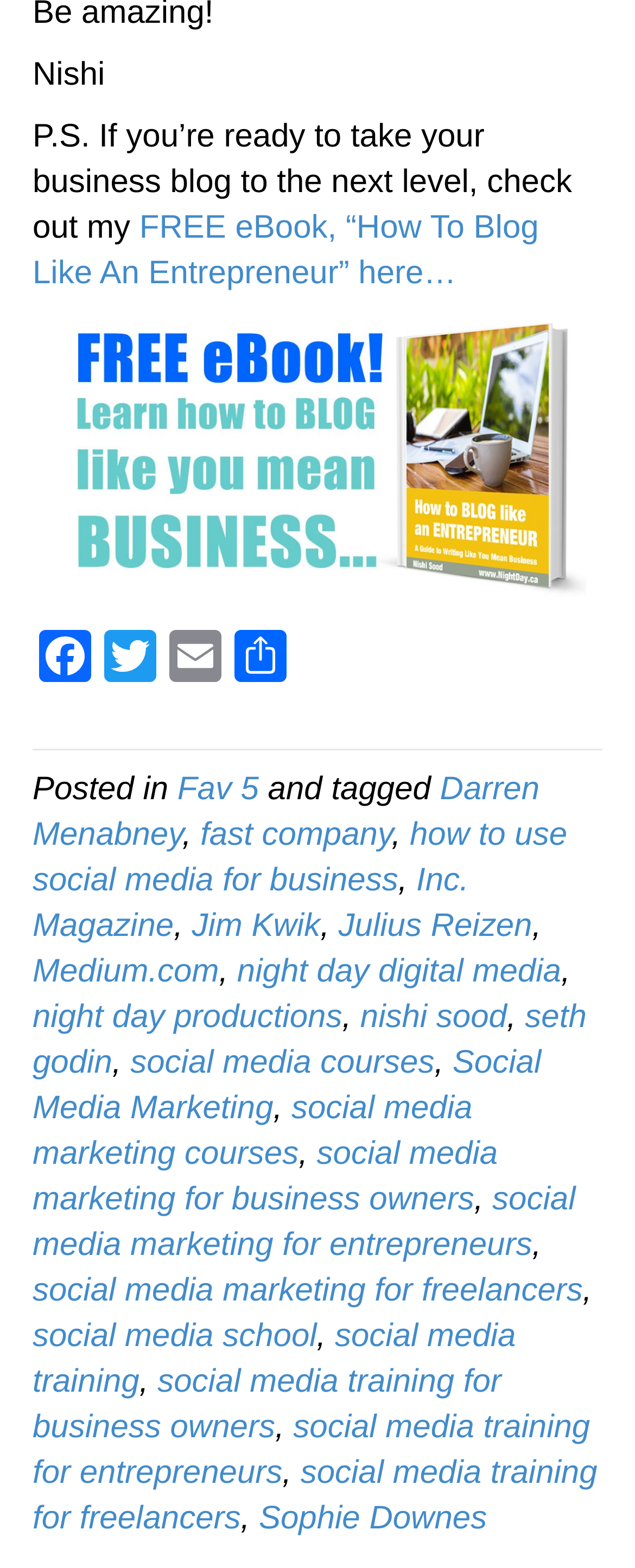Can you specify the bounding box coordinates of the area that needs to be clicked to fulfill the following instruction: "Read the post tagged with 'Darren Menabney'"?

[0.051, 0.492, 0.85, 0.544]